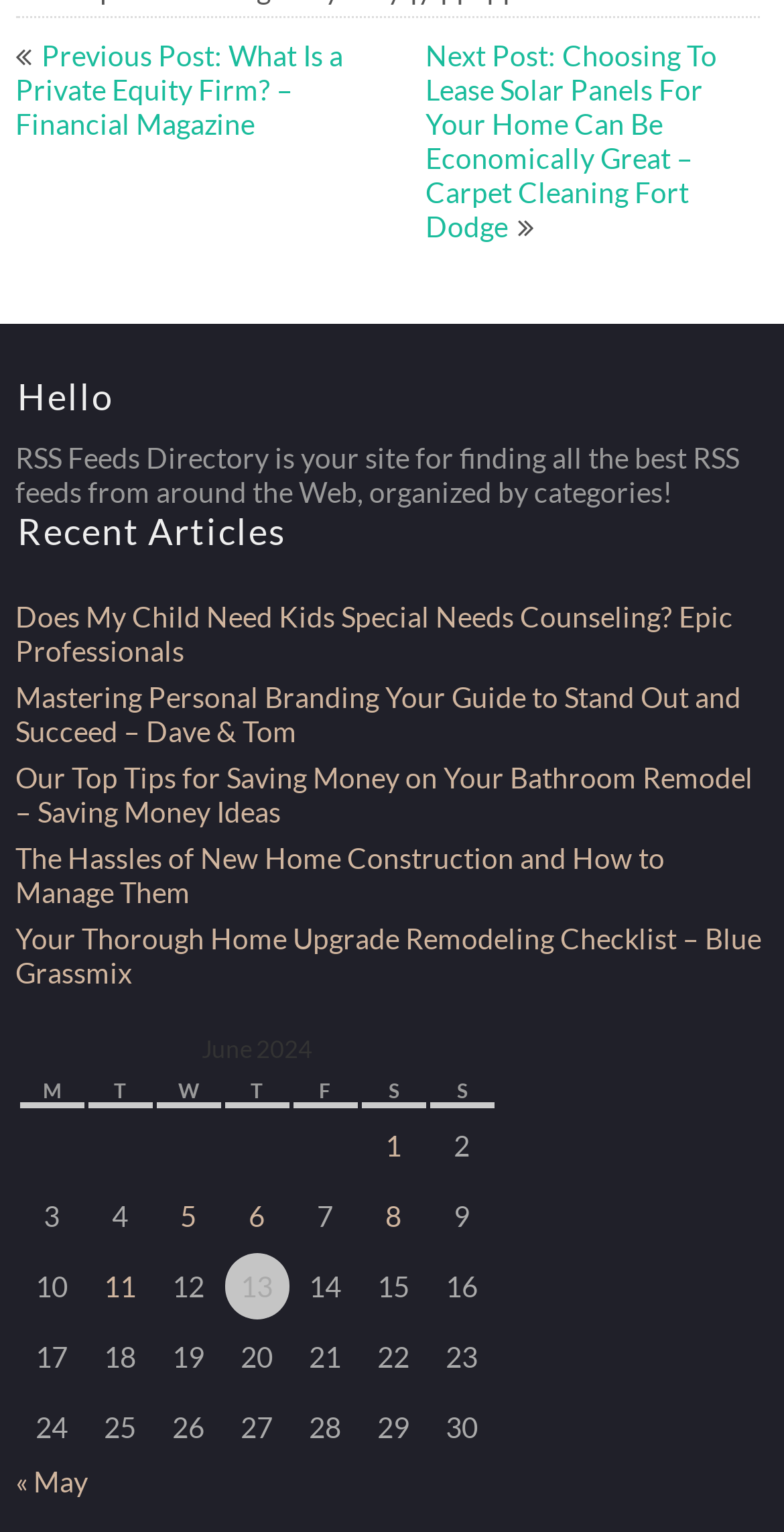Identify the bounding box coordinates of the region I need to click to complete this instruction: "Click on the 'Previous Post' link".

[0.02, 0.025, 0.438, 0.092]